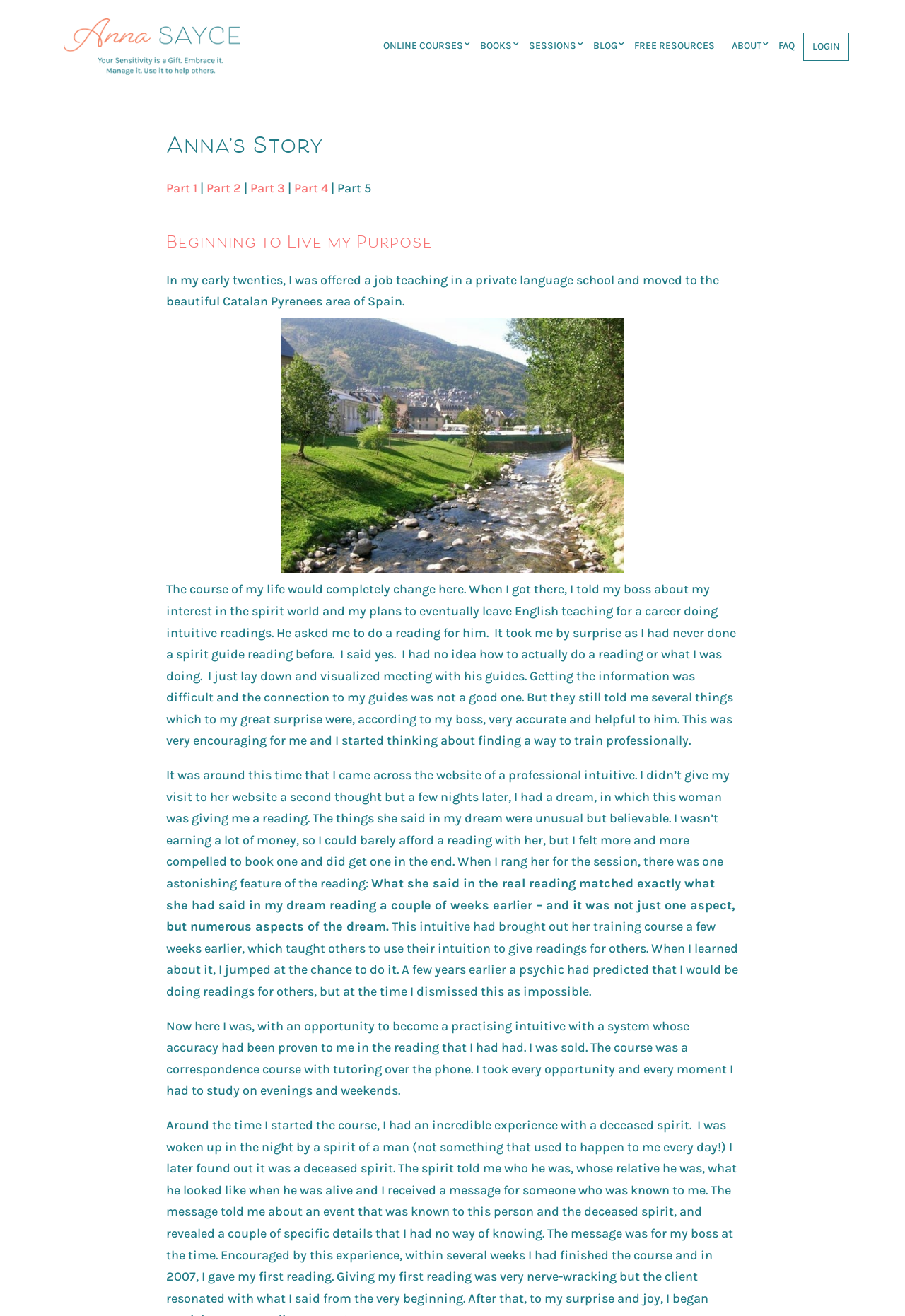What is the name of the author of the story?
Using the image, elaborate on the answer with as much detail as possible.

The name of the author of the story can be found in the top-left corner of the webpage, where it says 'Anna’s Story - Anna Sayce'. This is also confirmed by the image and link with the same name.